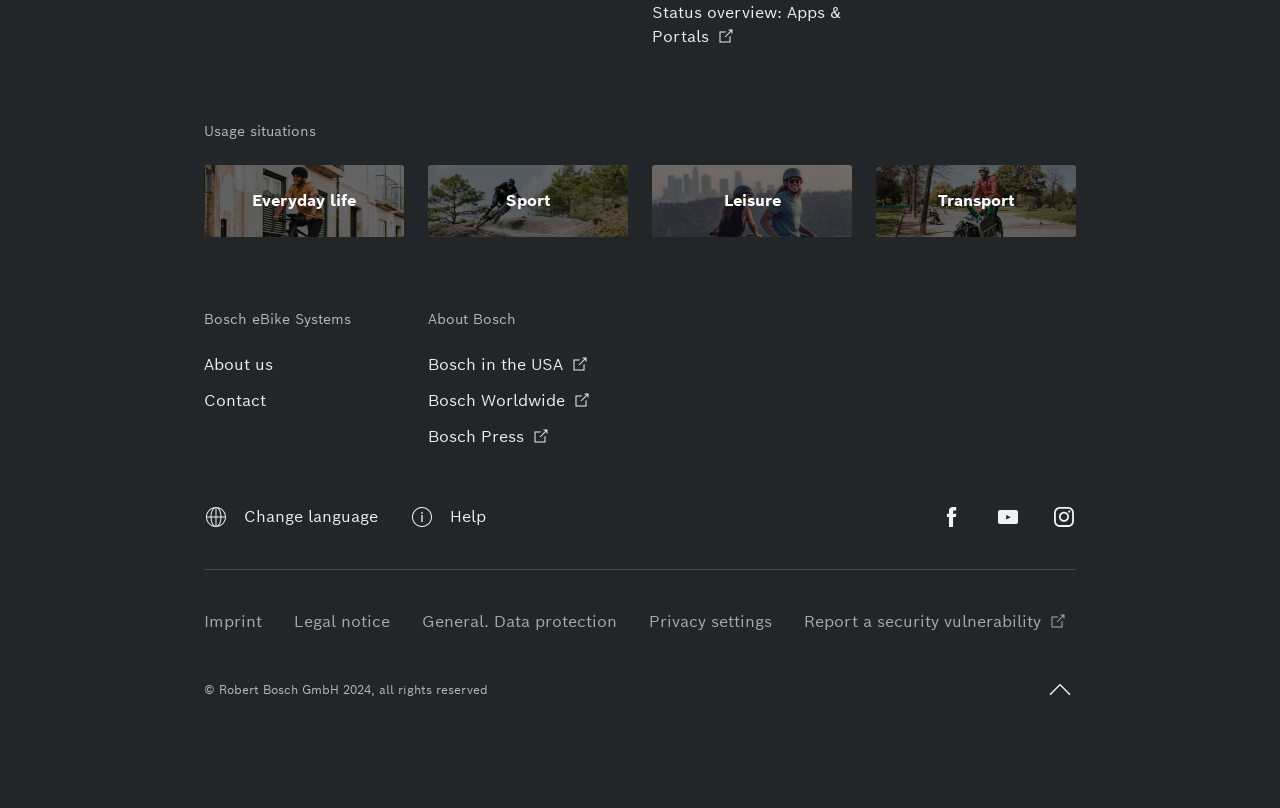What is the category below 'Usage situations'?
Answer the question with as much detail as you can, using the image as a reference.

Under the 'Usage situations' static text, I found a link 'Everyday life' with a bounding box coordinate of [0.159, 0.204, 0.316, 0.293], which is the first category listed.